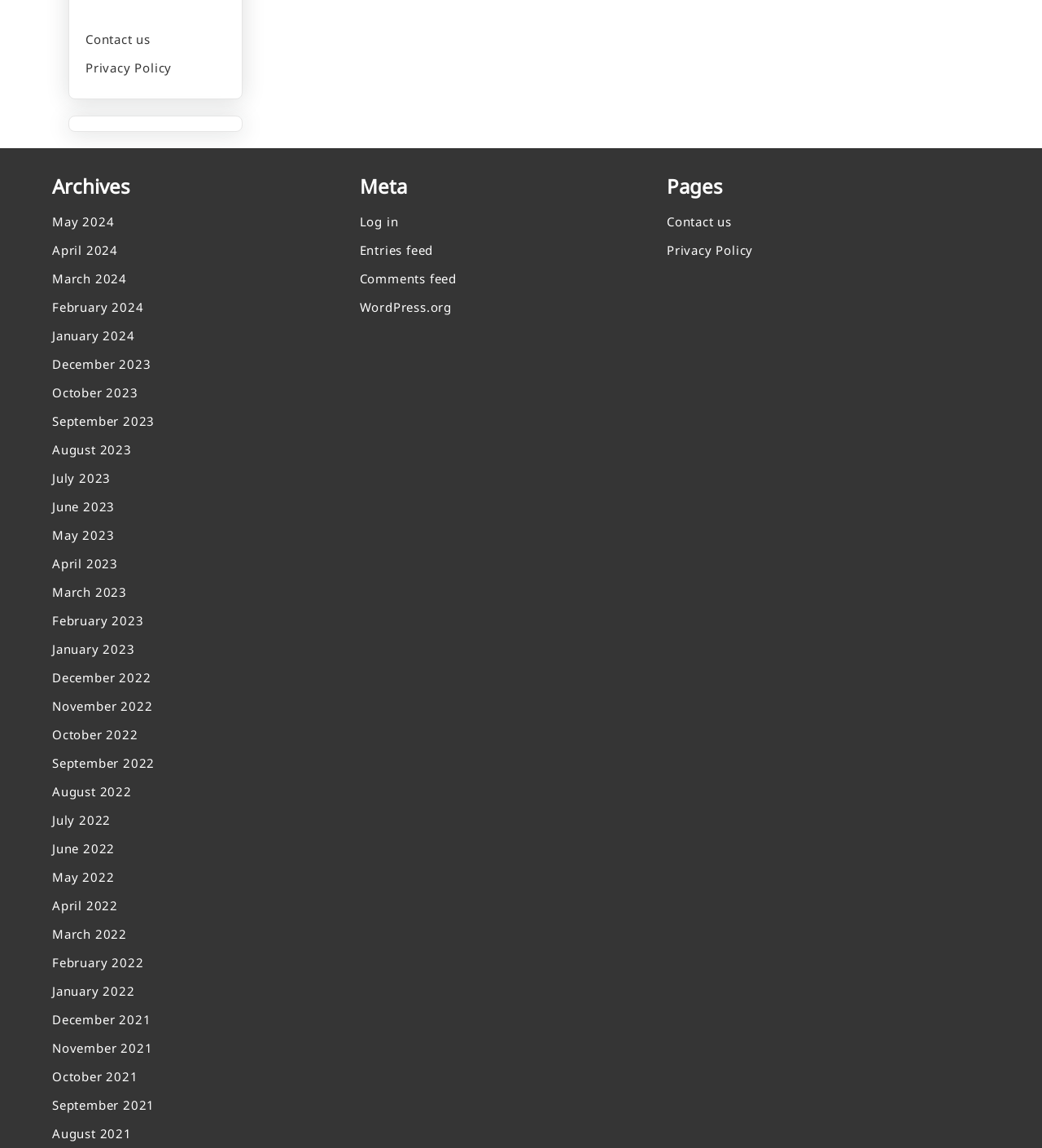Please determine the bounding box coordinates of the element to click on in order to accomplish the following task: "View archives". Ensure the coordinates are four float numbers ranging from 0 to 1, i.e., [left, top, right, bottom].

[0.05, 0.15, 0.344, 0.174]